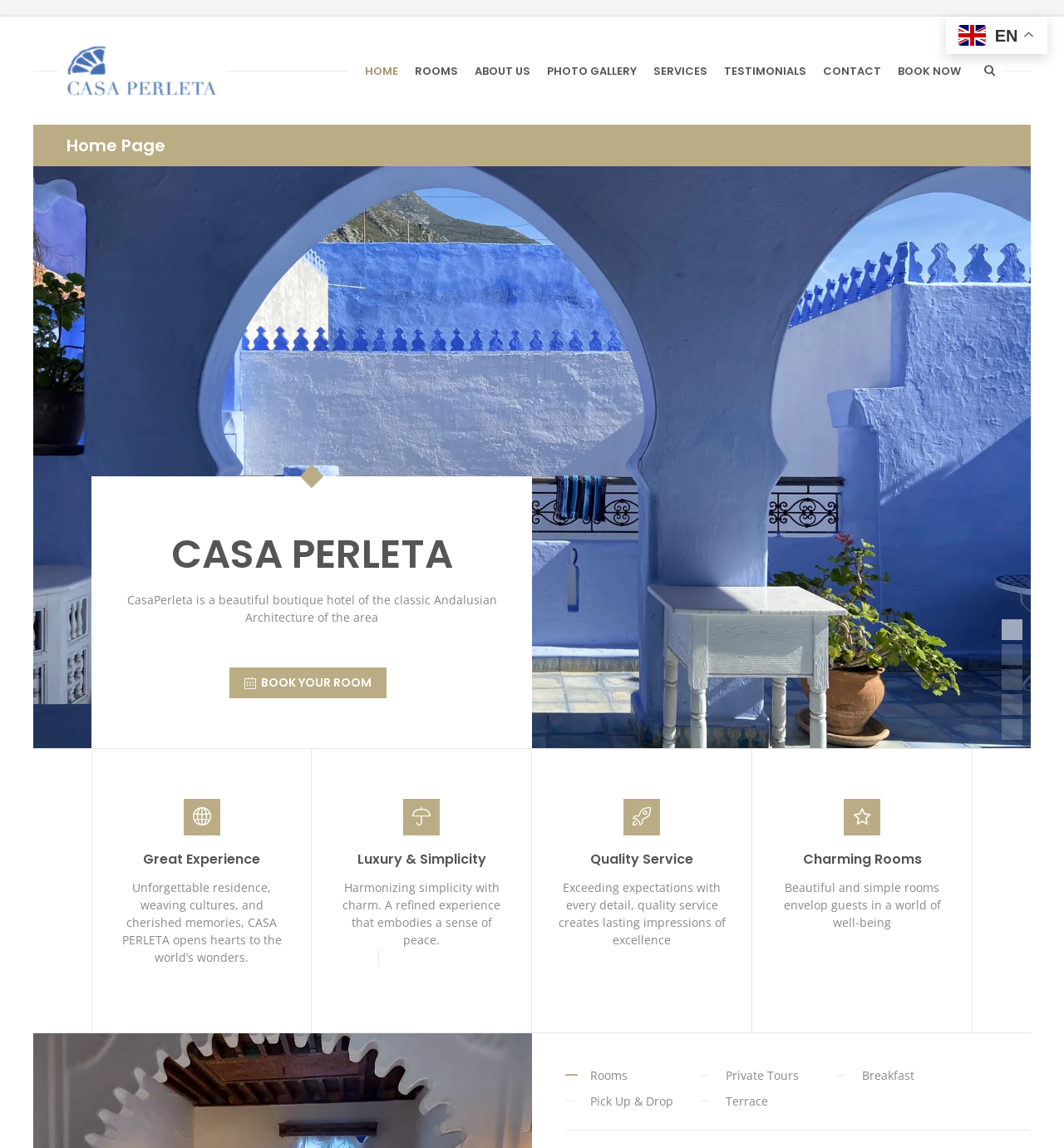Based on what you see in the screenshot, provide a thorough answer to this question: What is the theme of the hotel's architecture?

The webpage describes CasaPerleta as having 'classic Andalusian Architecture of the area', indicating that the hotel's architecture is inspired by the Andalusian style.